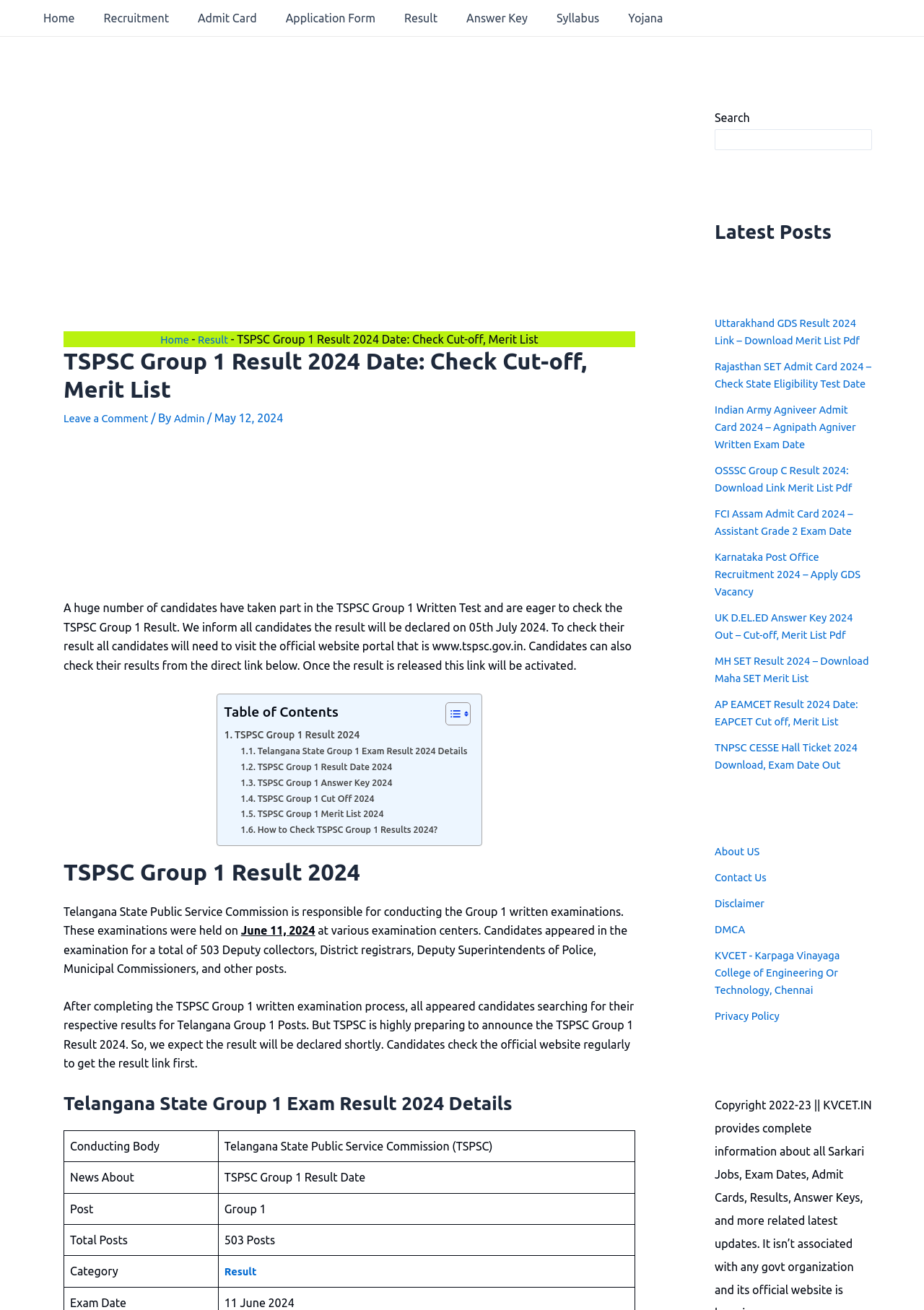Please determine the bounding box coordinates of the element's region to click for the following instruction: "Search for a keyword".

[0.773, 0.099, 0.944, 0.115]